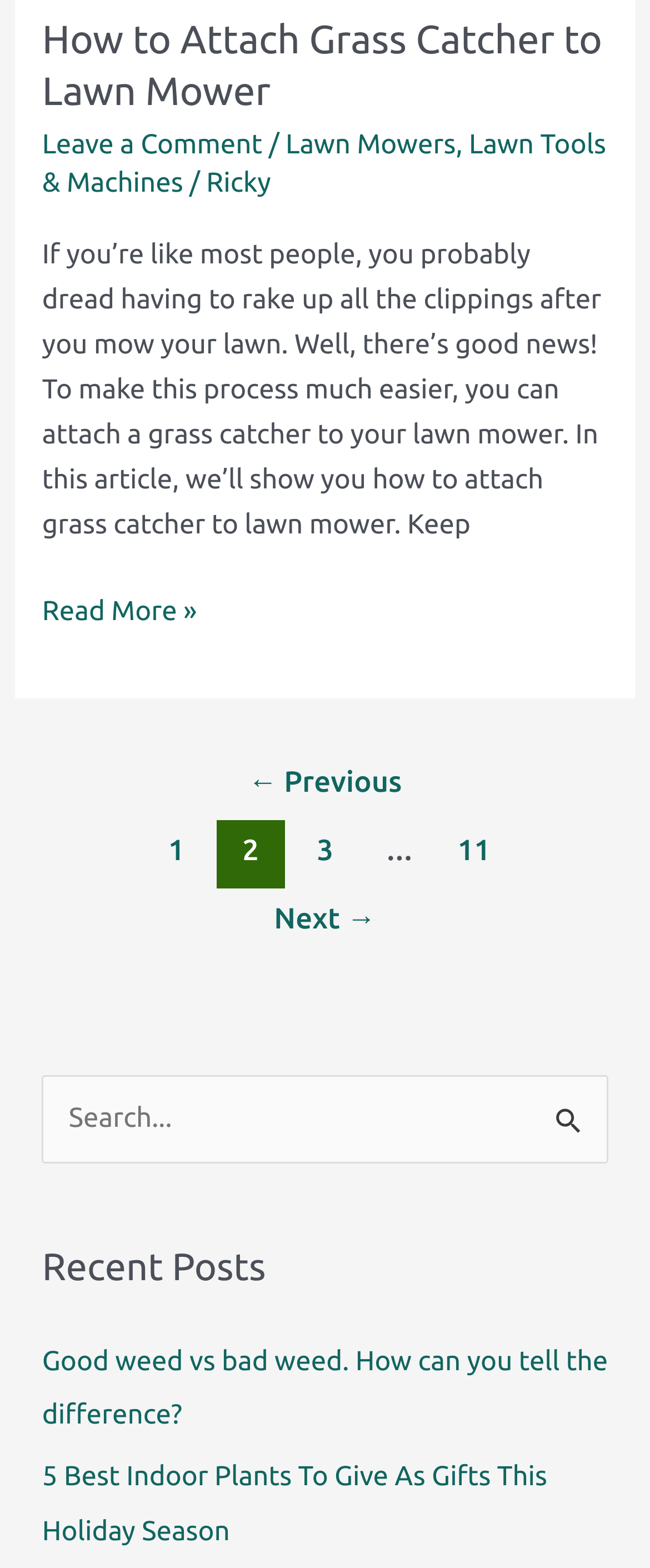Determine the coordinates of the bounding box for the clickable area needed to execute this instruction: "Search for something".

[0.065, 0.685, 0.935, 0.742]